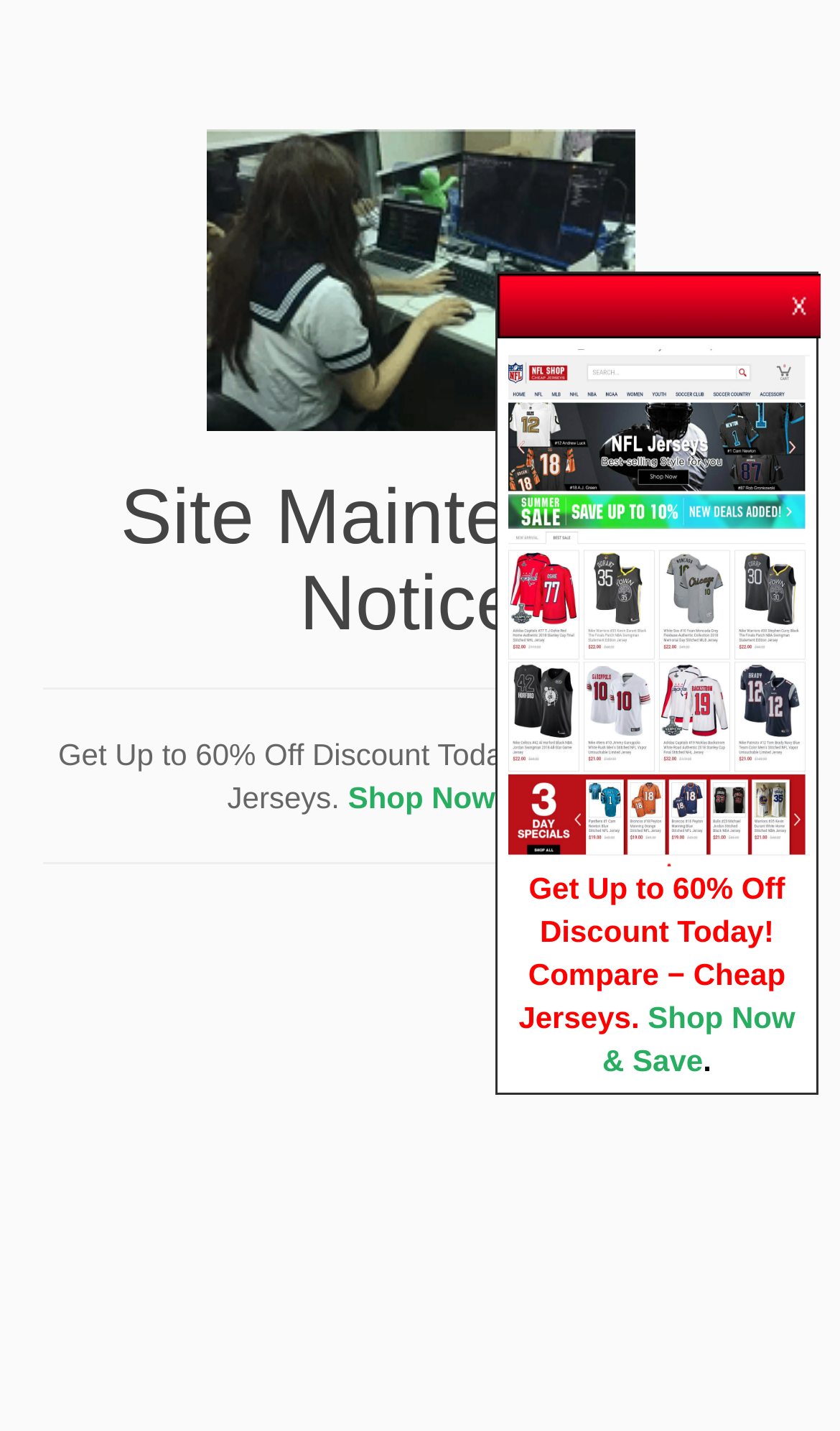Generate a thorough caption that explains the contents of the webpage.

The webpage appears to be an online store for wholesale NFL jerseys. At the top of the page, there is a large image taking up most of the width, likely a logo or a promotional banner. Below the image, a site maintenance notice is displayed in a prominent heading, indicating that the website is currently under maintenance.

Underneath the notice, a horizontal separator line divides the page, followed by a promotional message in a static text element, "Get Up to 60% Off Discount Today! Compare − Cheap Jerseys." This message is accompanied by a "Shop Now & Save" link, encouraging visitors to explore the website.

Another horizontal separator line is placed below, separating the promotional section from the rest of the page. On the top-right corner, a small "Close" button is present, likely for a notification or a popup.

To the right of the promotional section, a link to "Wholesale Jerseys Online" is displayed, accompanied by a smaller image, possibly a thumbnail or an icon. Below this link, the same promotional message "Get Up to 60% Off Discount Today! Compare − Cheap Jerseys" is repeated, followed by another "Shop Now & Save" link at the bottom of the page.

Overall, the webpage is focused on promoting wholesale NFL jerseys and encouraging visitors to shop and save.